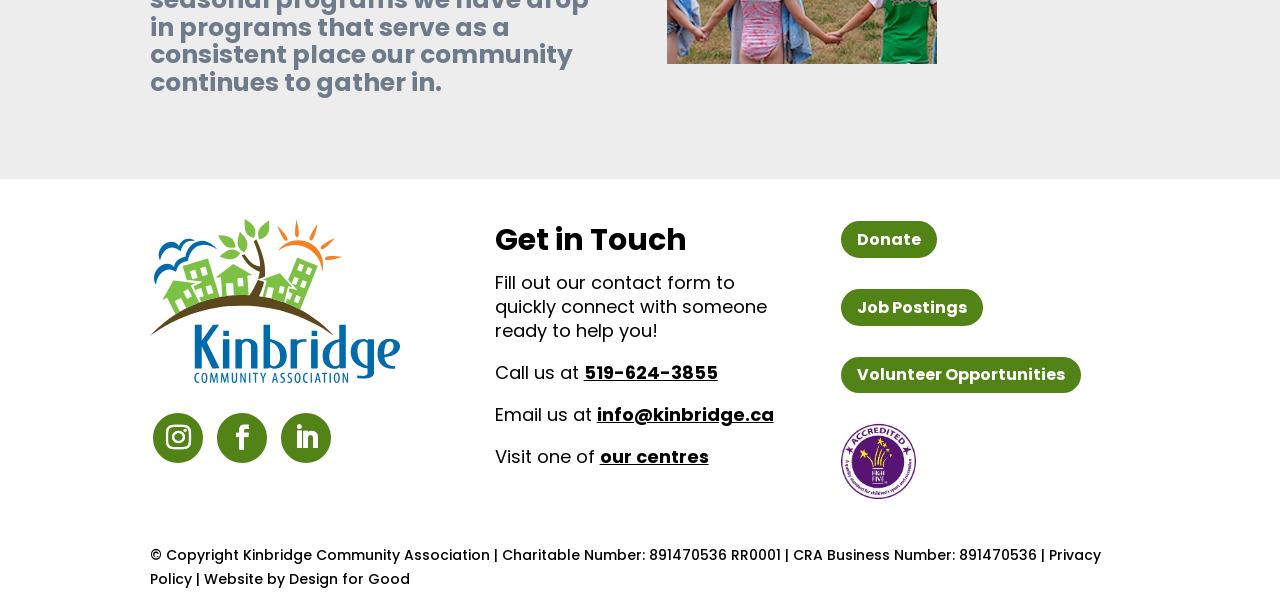Identify the bounding box of the UI component described as: "our centres".

[0.468, 0.739, 0.554, 0.781]